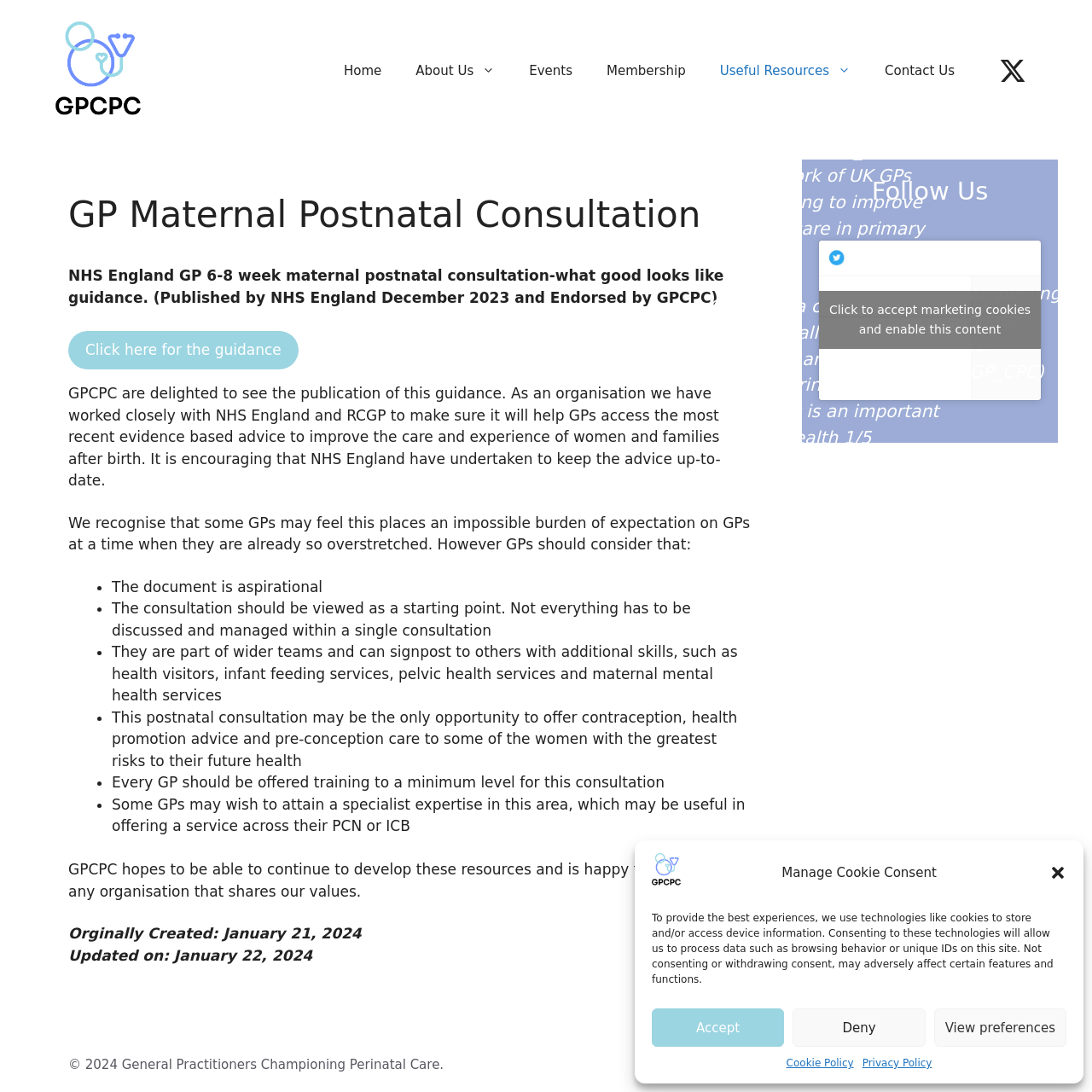Please provide the bounding box coordinates for the element that needs to be clicked to perform the following instruction: "Click the 'Home' link in the navigation menu". The coordinates should be given as four float numbers between 0 and 1, i.e., [left, top, right, bottom].

[0.299, 0.042, 0.365, 0.089]